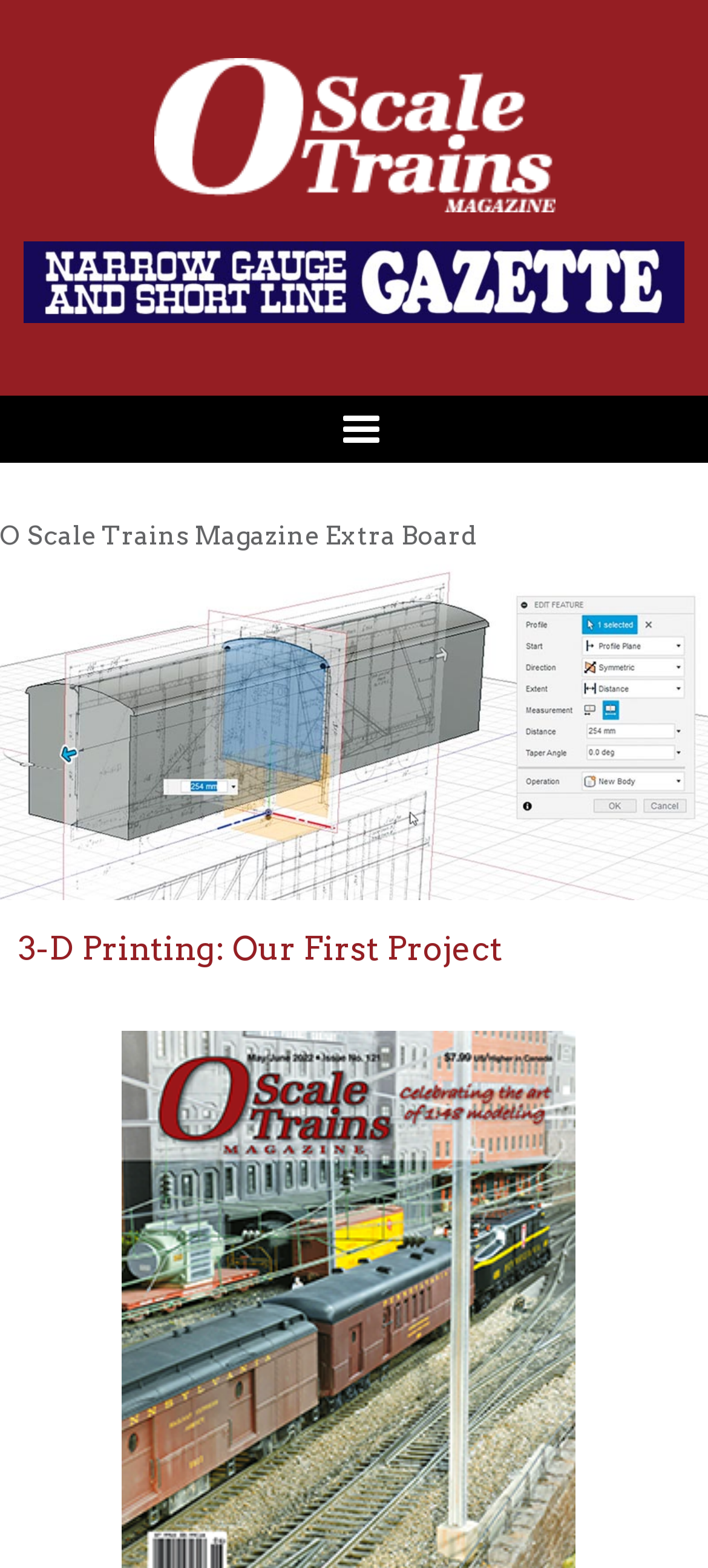How many images are on the page?
Refer to the screenshot and answer in one word or phrase.

3